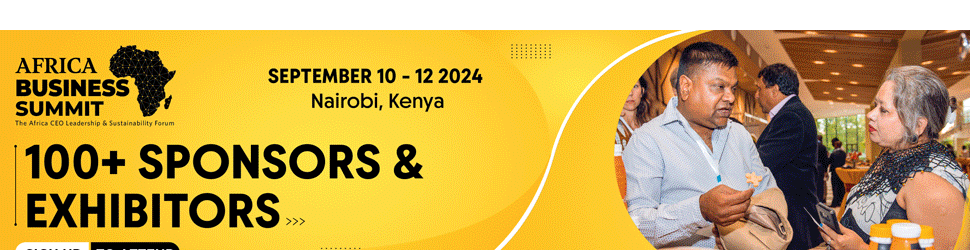Where is the Africa Business Summit taking place?
Please respond to the question with a detailed and well-explained answer.

The location of the Africa Business Summit is mentioned in the caption, which indicates that the event will be held in Nairobi, Kenya.